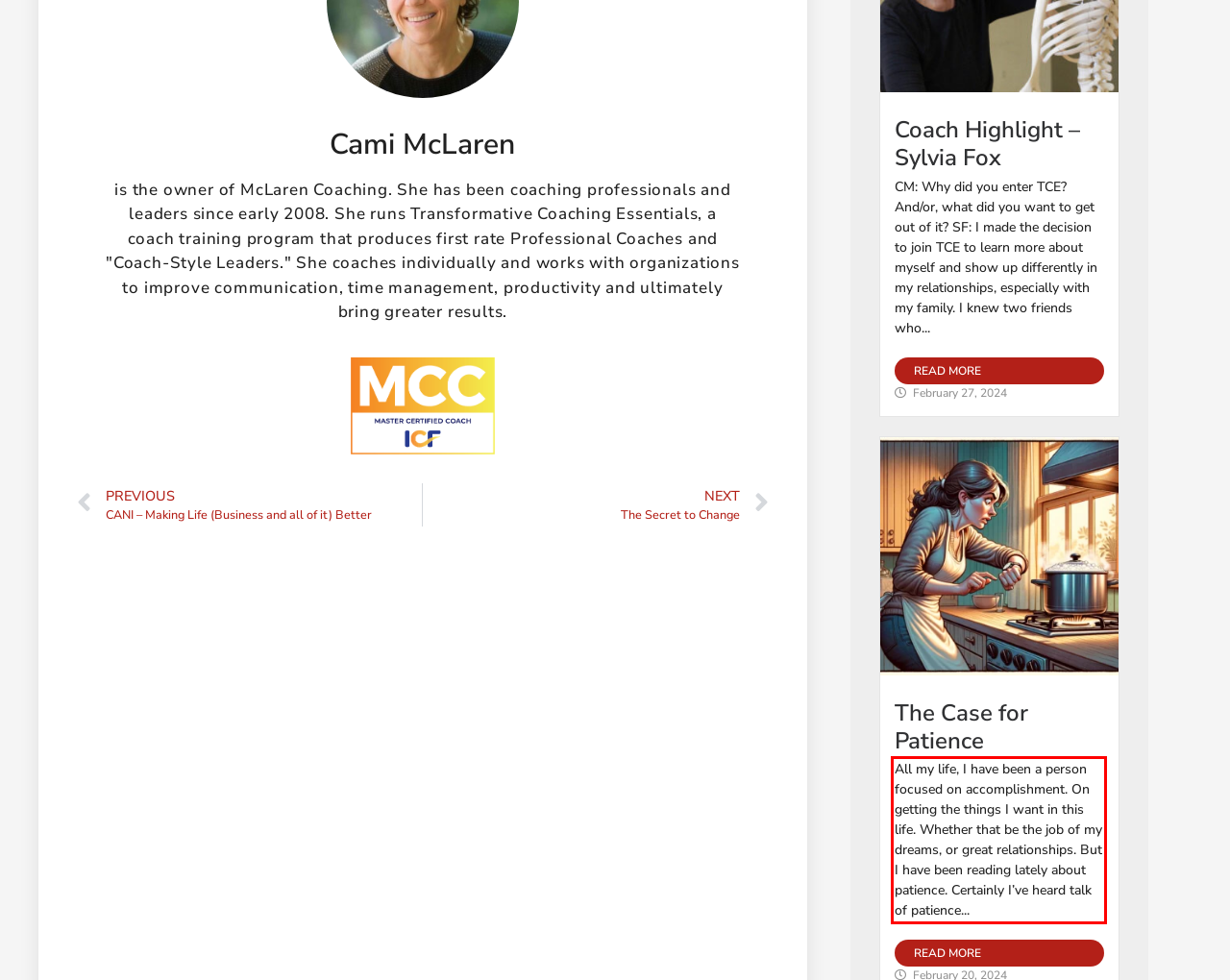Using the webpage screenshot, recognize and capture the text within the red bounding box.

All my life, I have been a person focused on accomplishment. On getting the things I want in this life. Whether that be the job of my dreams, or great relationships. But I have been reading lately about patience. Certainly I’ve heard talk of patience...